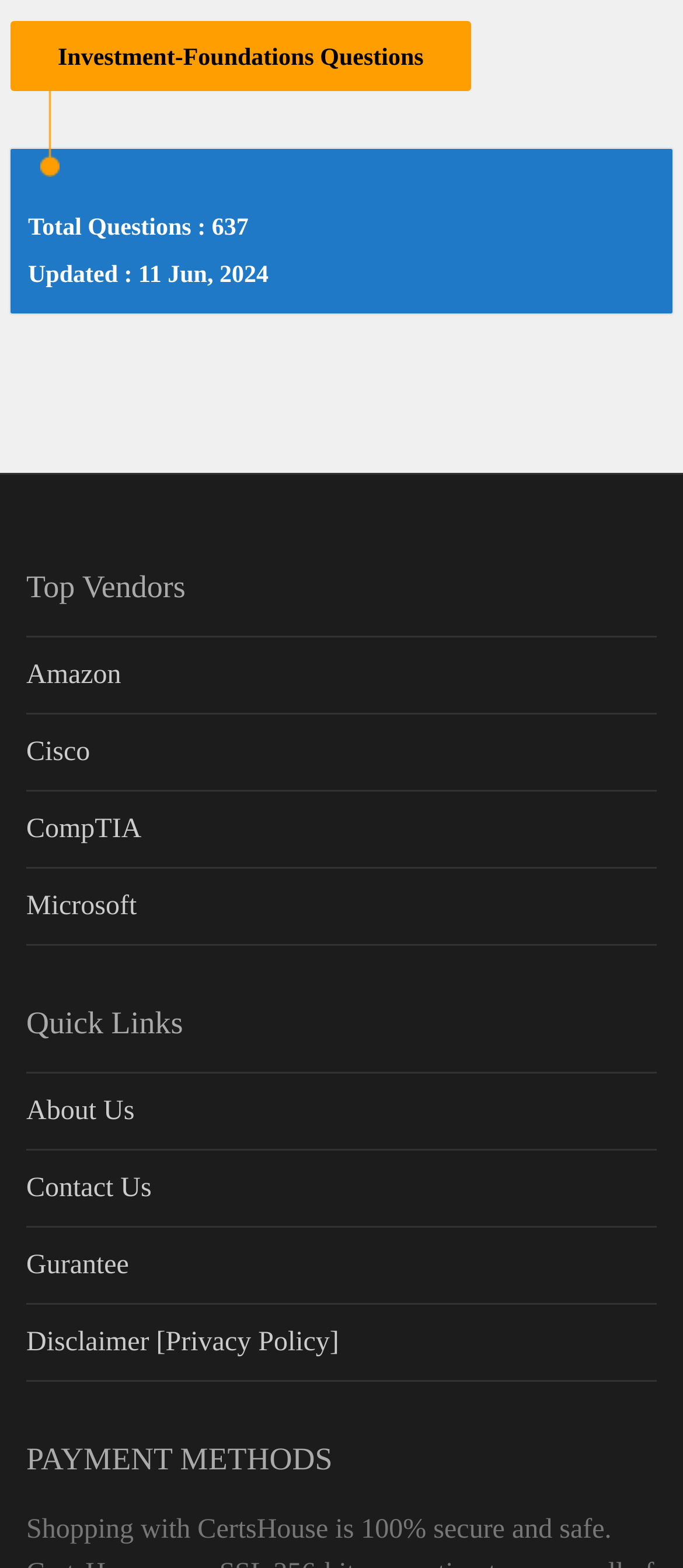What is the last payment method mentioned on the webpage?
Answer the question with detailed information derived from the image.

The webpage only mentions 'PAYMENT METHODS' as a heading, but does not list any specific payment methods. Therefore, it is not possible to determine the last payment method mentioned.